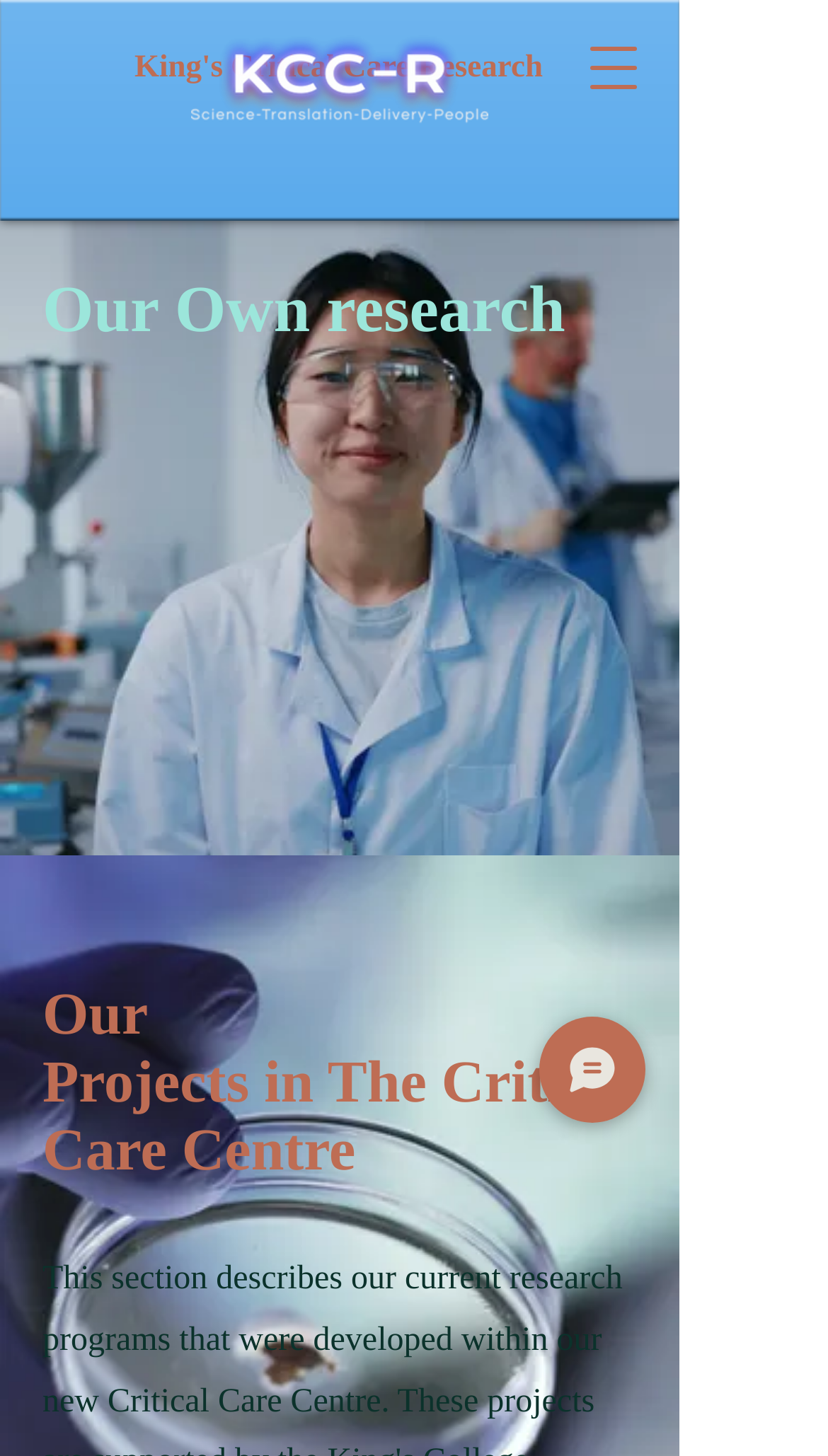From the screenshot, find the bounding box of the UI element matching this description: "King's Critical Care Research". Supply the bounding box coordinates in the form [left, top, right, bottom], each a float between 0 and 1.

[0.162, 0.035, 0.656, 0.058]